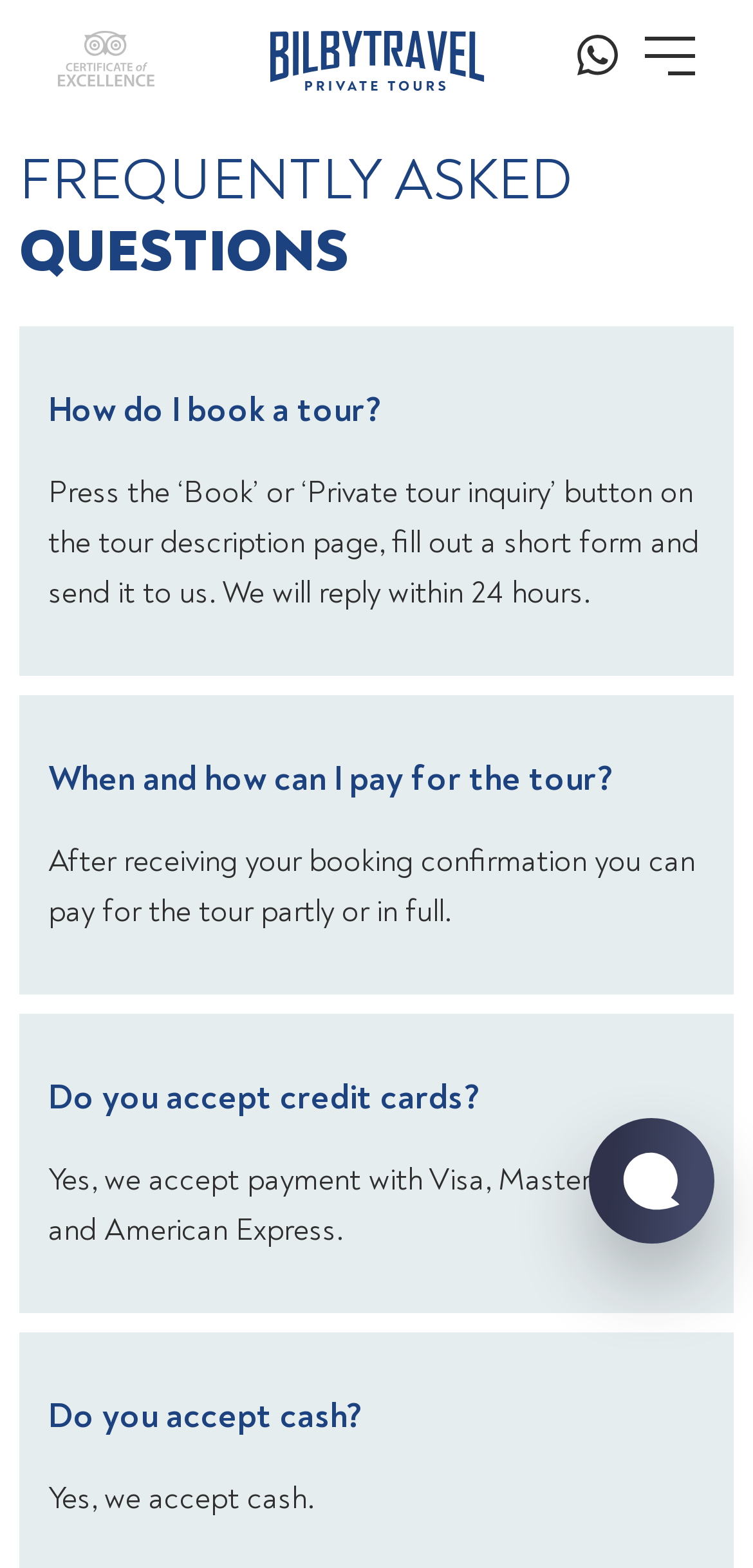Please reply to the following question using a single word or phrase: 
How long does it take to get a reply after sending the booking form?

Within 24 hours